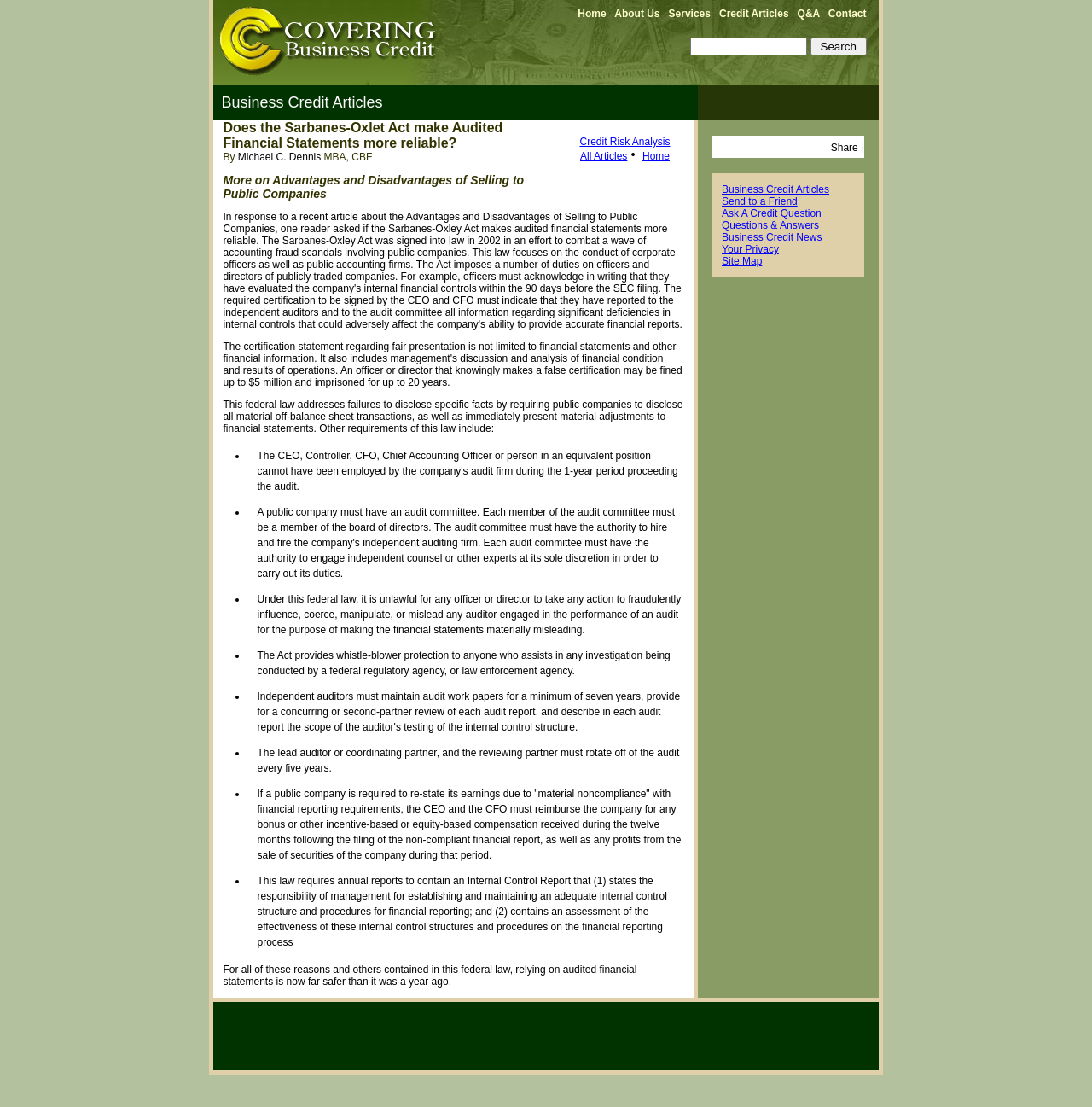Locate the UI element described by http://www.thelawyer.com/phone-jacker/1005437.article and provide its bounding box coordinates. Use the format (top-left x, top-left y, bottom-right x, bottom-right y) with all values as floating point numbers between 0 and 1.

None